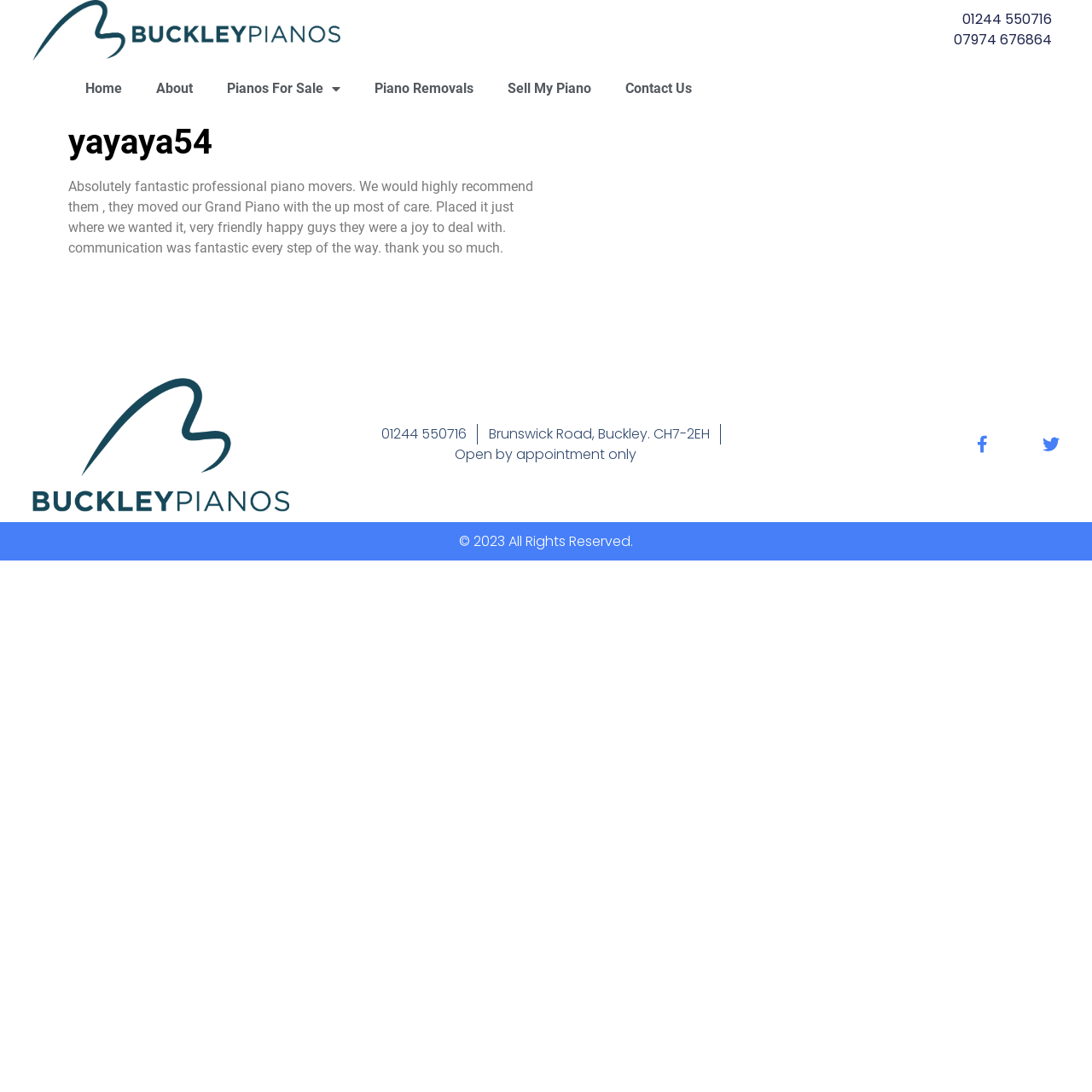What is the phone number for Buckley Pianos?
Could you answer the question in a detailed manner, providing as much information as possible?

The phone number can be found at the top right corner of the webpage, and it is also repeated at the bottom of the page in the contact information section.